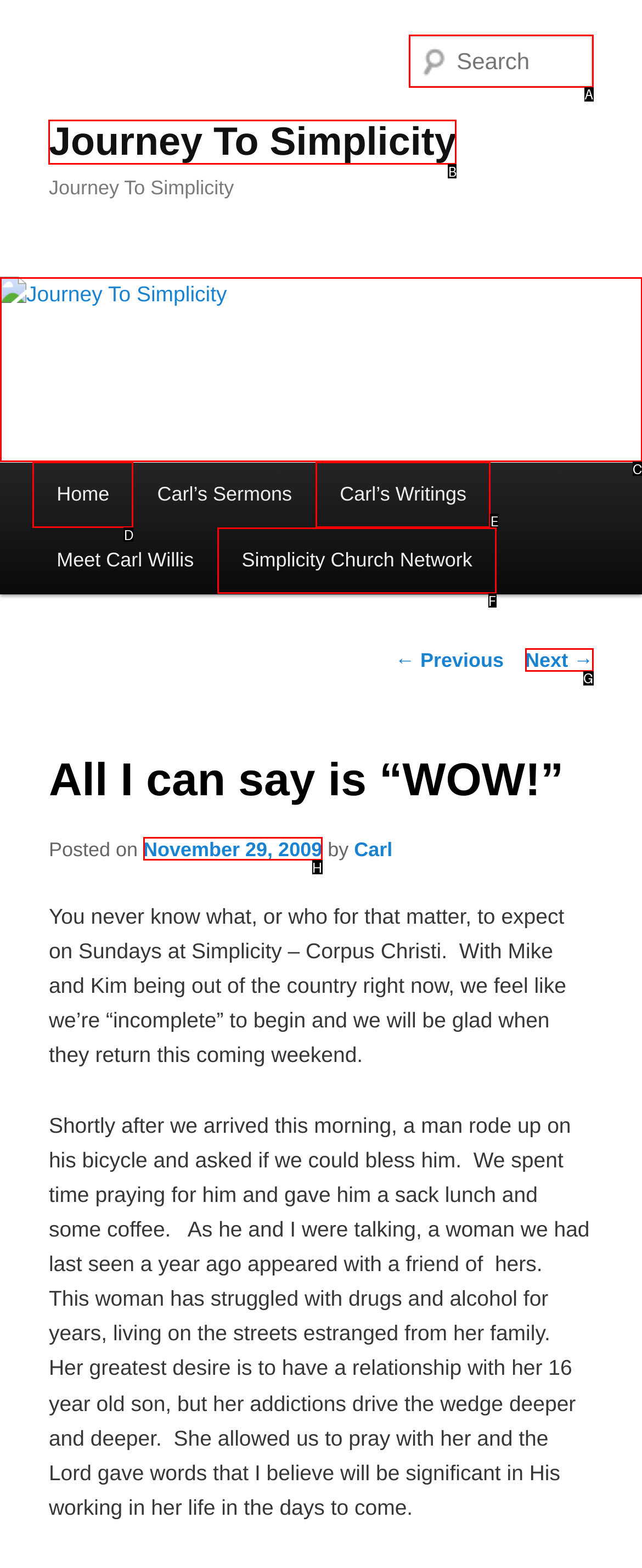Tell me which one HTML element best matches the description: Next → Answer with the option's letter from the given choices directly.

G